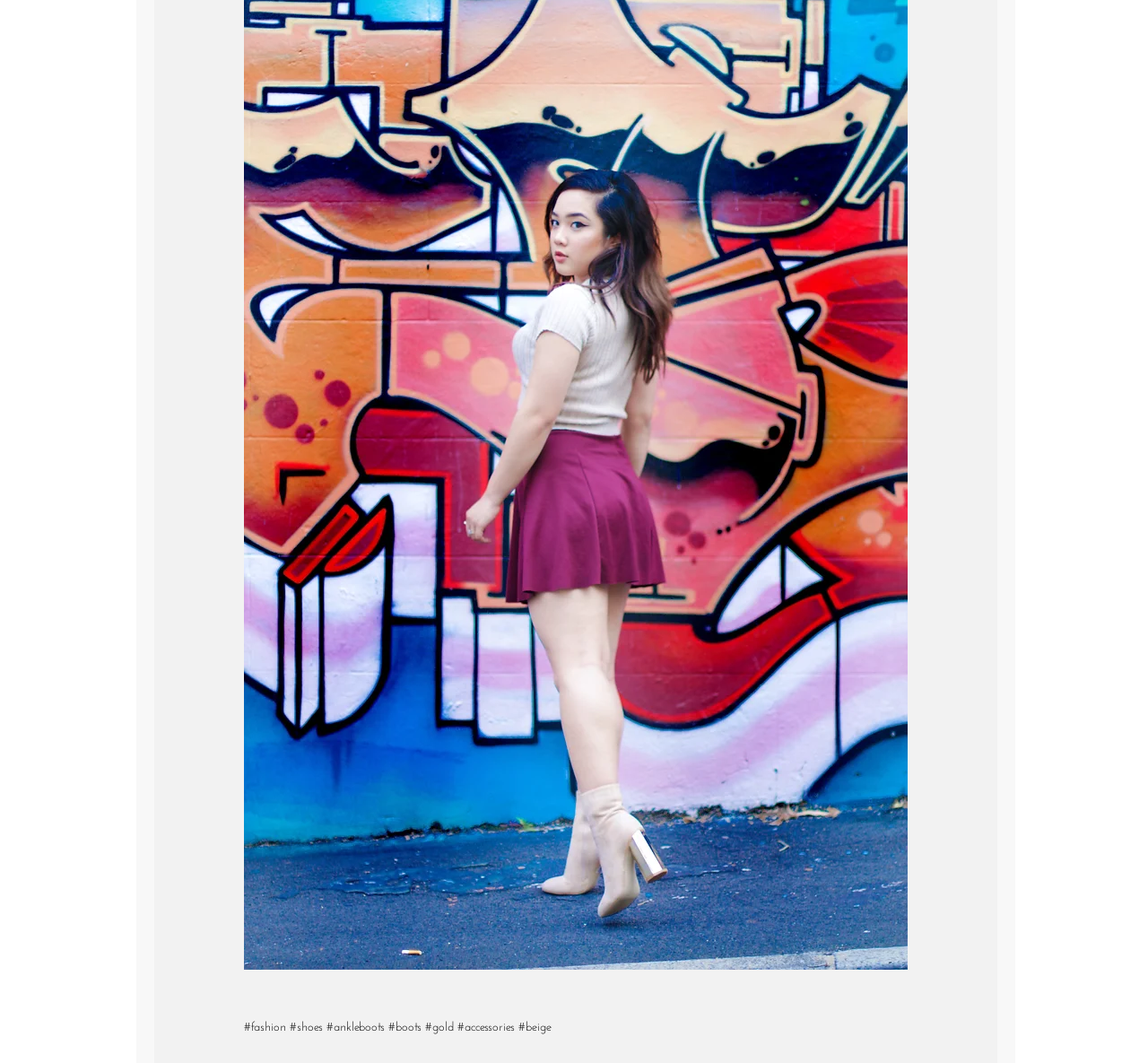Respond with a single word or phrase to the following question:
What type of products are linked on the webpage?

Fashion products